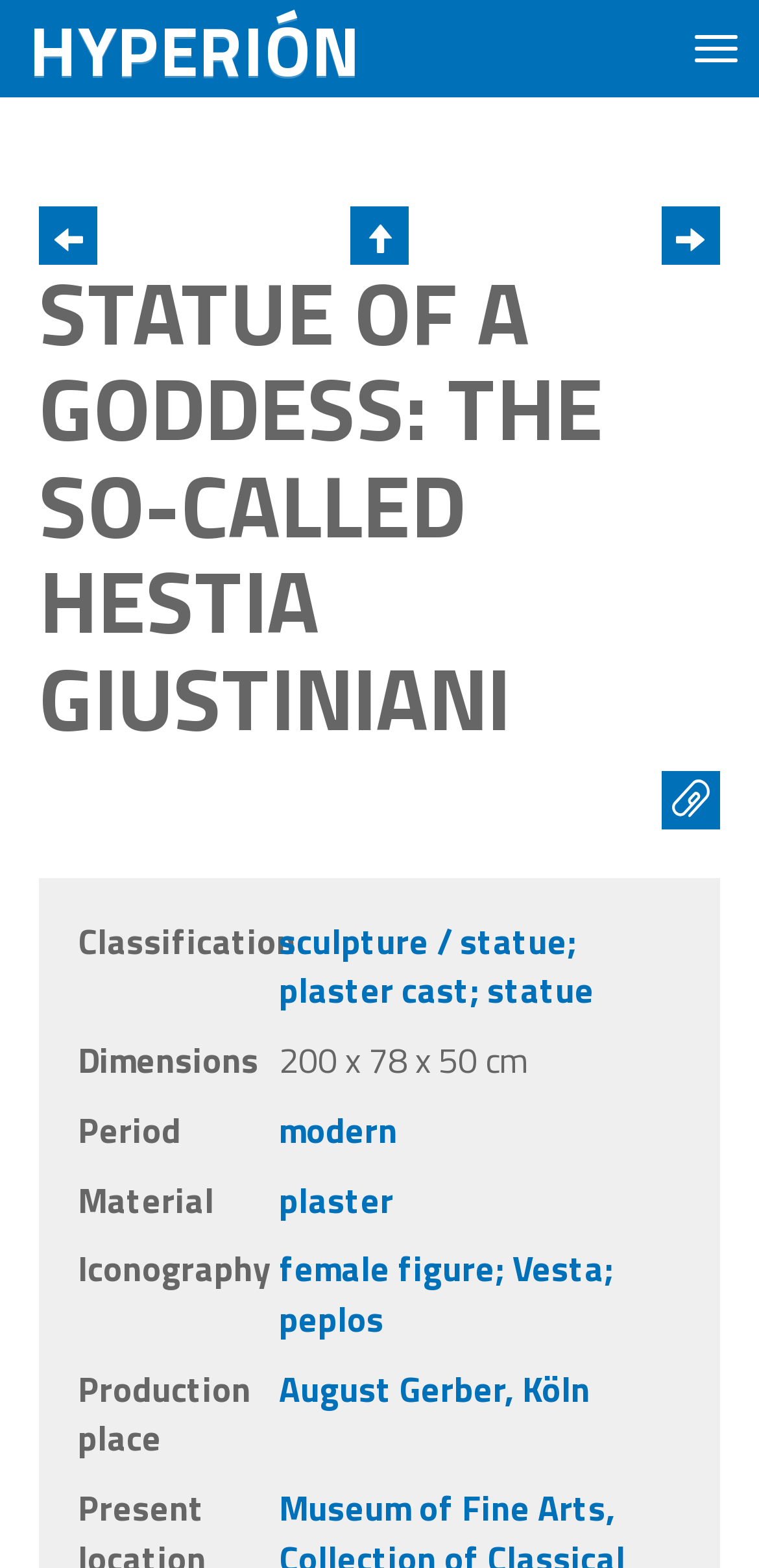Determine the bounding box coordinates for the region that must be clicked to execute the following instruction: "Click the navigation button".

[0.887, 0.01, 1.0, 0.052]